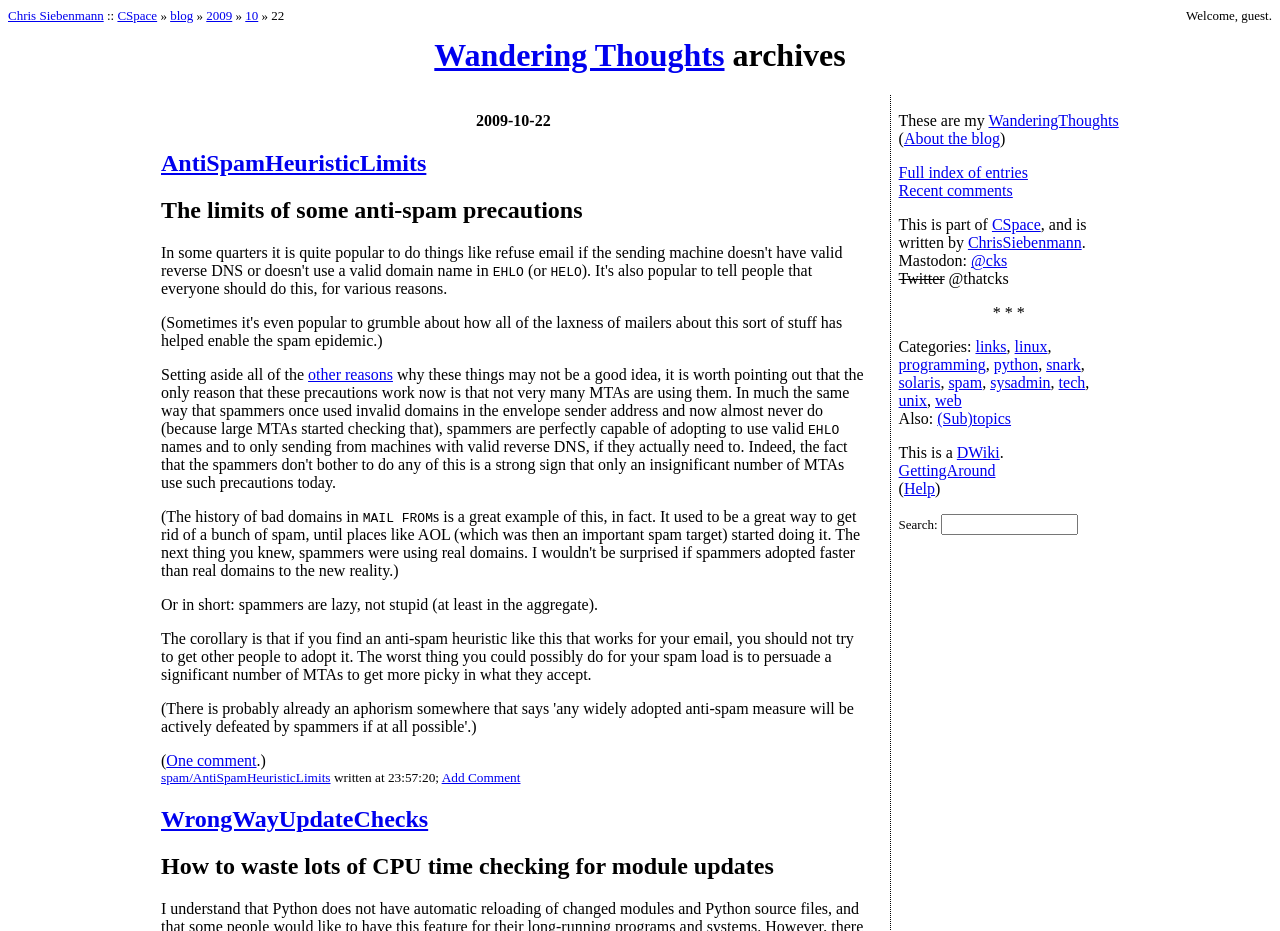What is the topic of the first article?
From the screenshot, supply a one-word or short-phrase answer.

AntiSpamHeuristicLimits